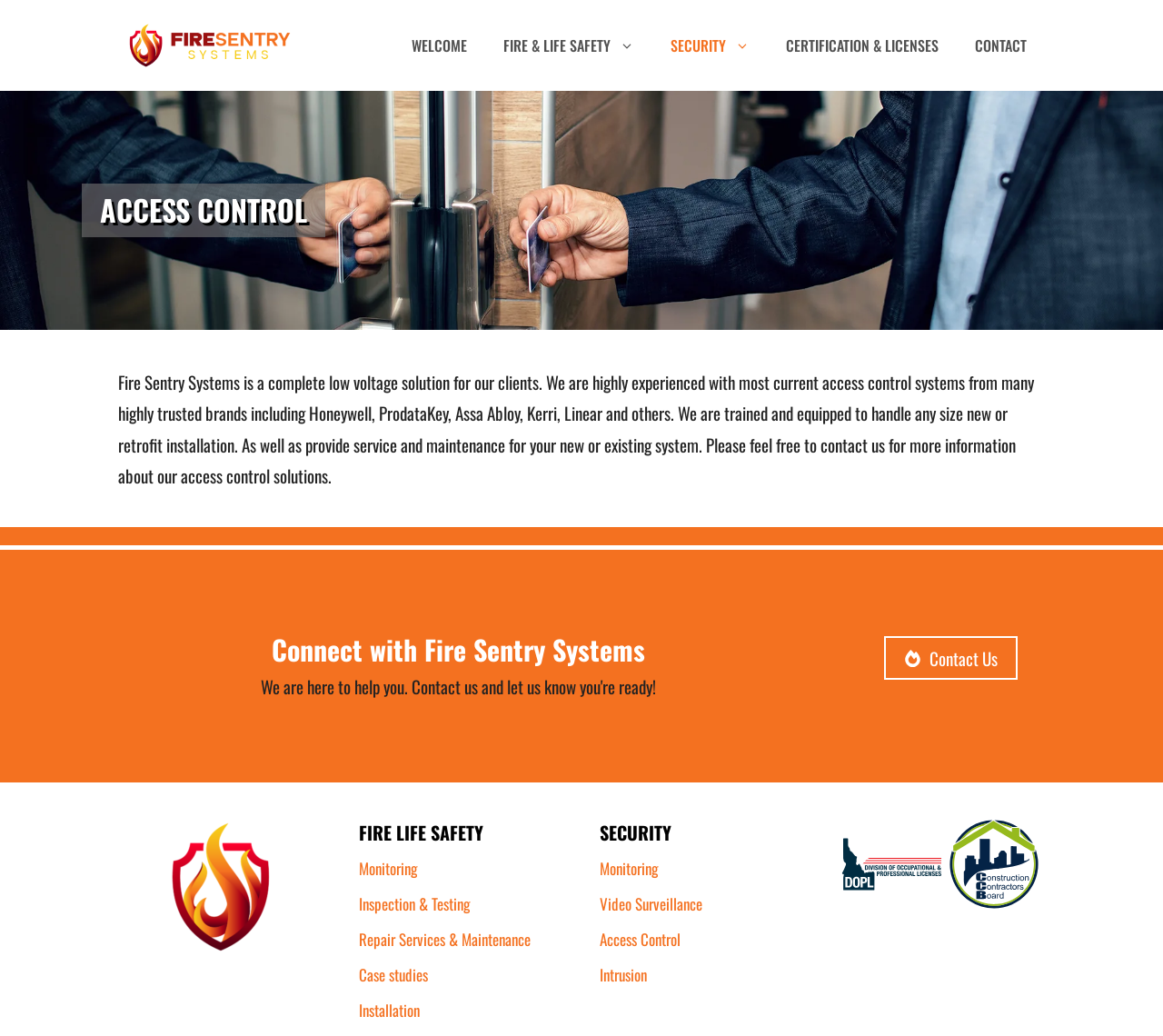Indicate the bounding box coordinates of the element that needs to be clicked to satisfy the following instruction: "Learn about Fire Sentry Idaho DOPL certification". The coordinates should be four float numbers between 0 and 1, i.e., [left, top, right, bottom].

[0.723, 0.79, 0.811, 0.878]